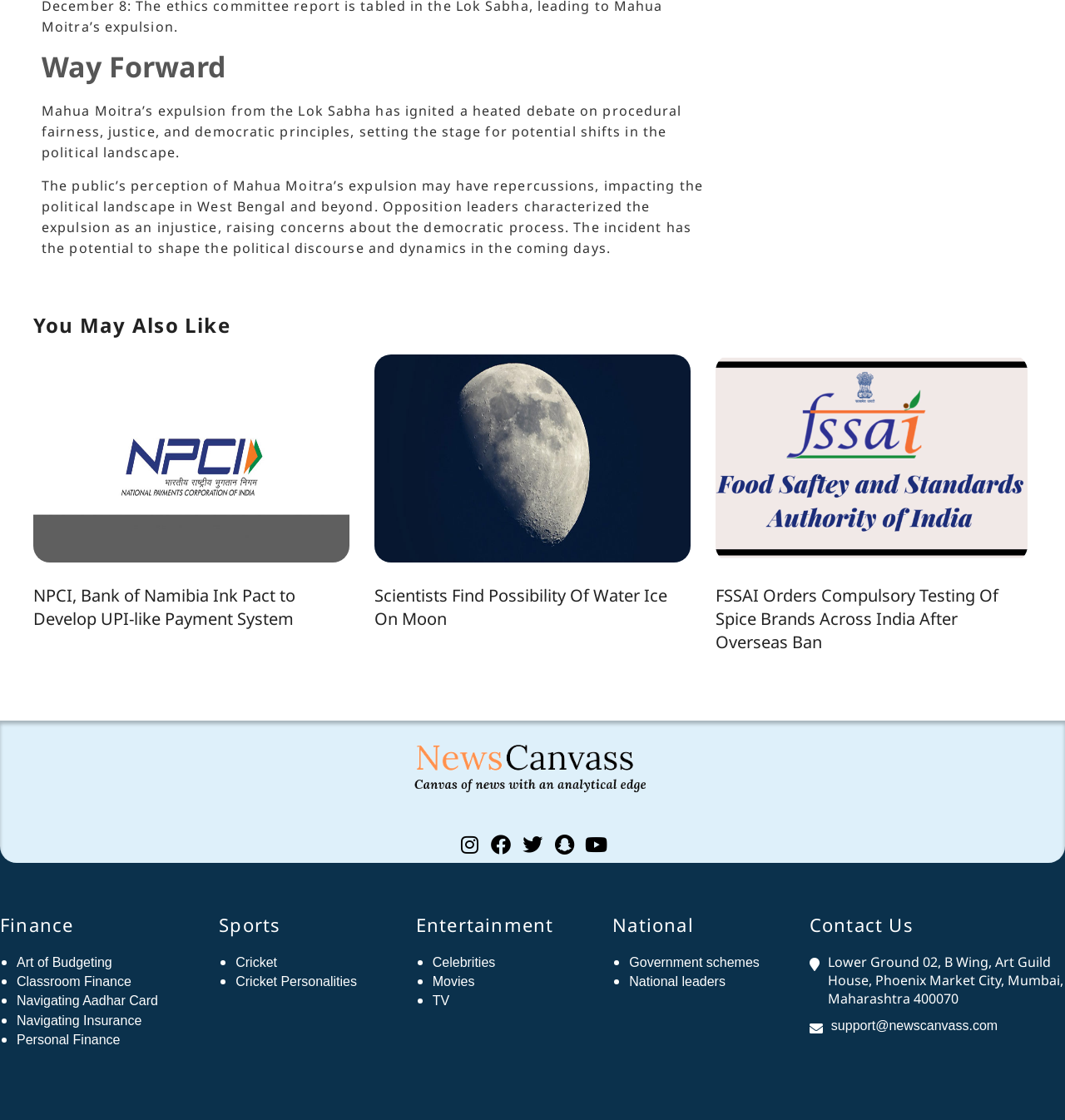Please provide the bounding box coordinates for the element that needs to be clicked to perform the instruction: "Visit Facebook page". The coordinates must consist of four float numbers between 0 and 1, formatted as [left, top, right, bottom].

None